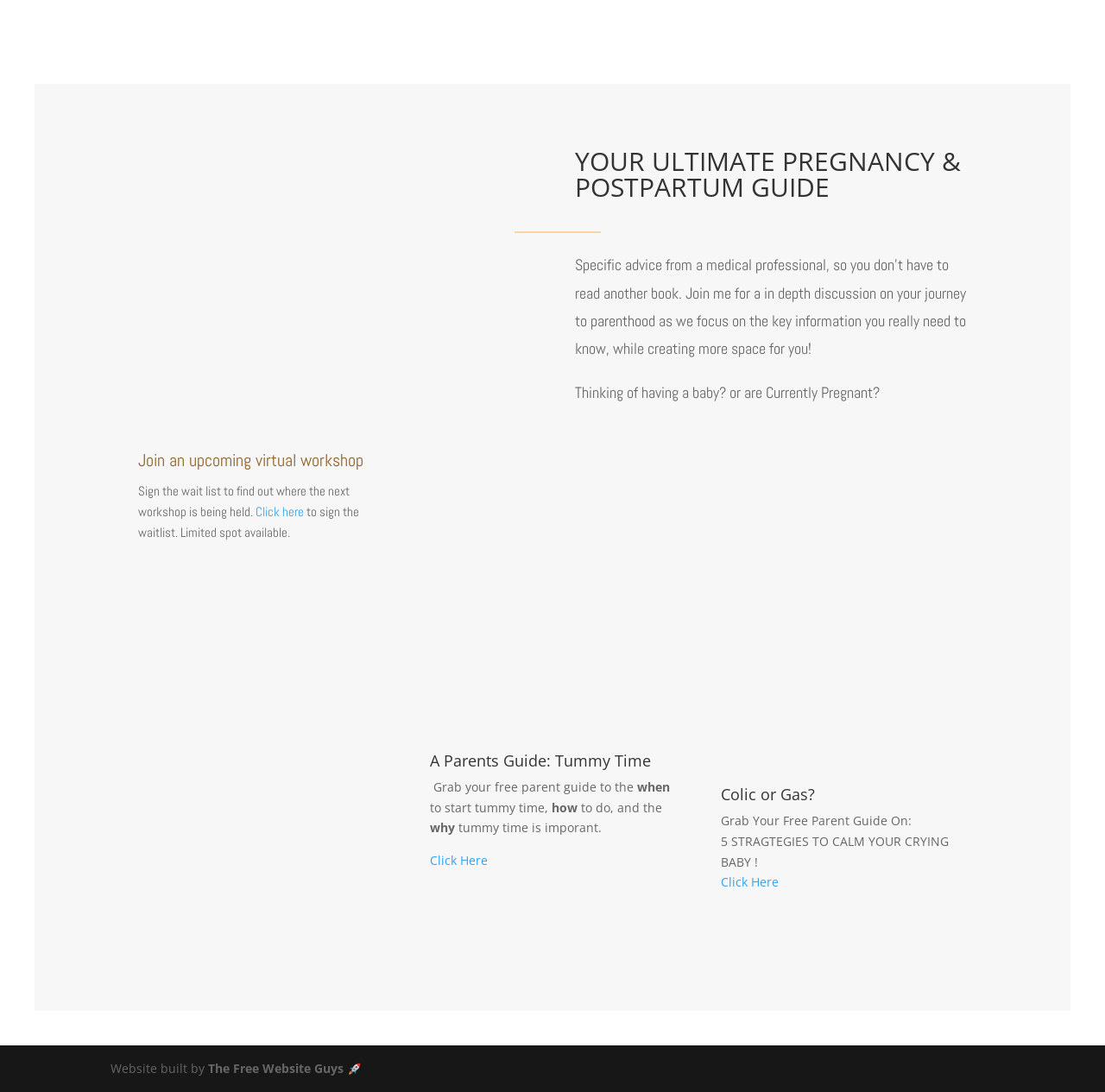Provide the bounding box coordinates in the format (top-left x, top-left y, bottom-right x, bottom-right y). All values are floating point numbers between 0 and 1. Determine the bounding box coordinate of the UI element described as: Colic or Gas?

[0.652, 0.718, 0.738, 0.737]